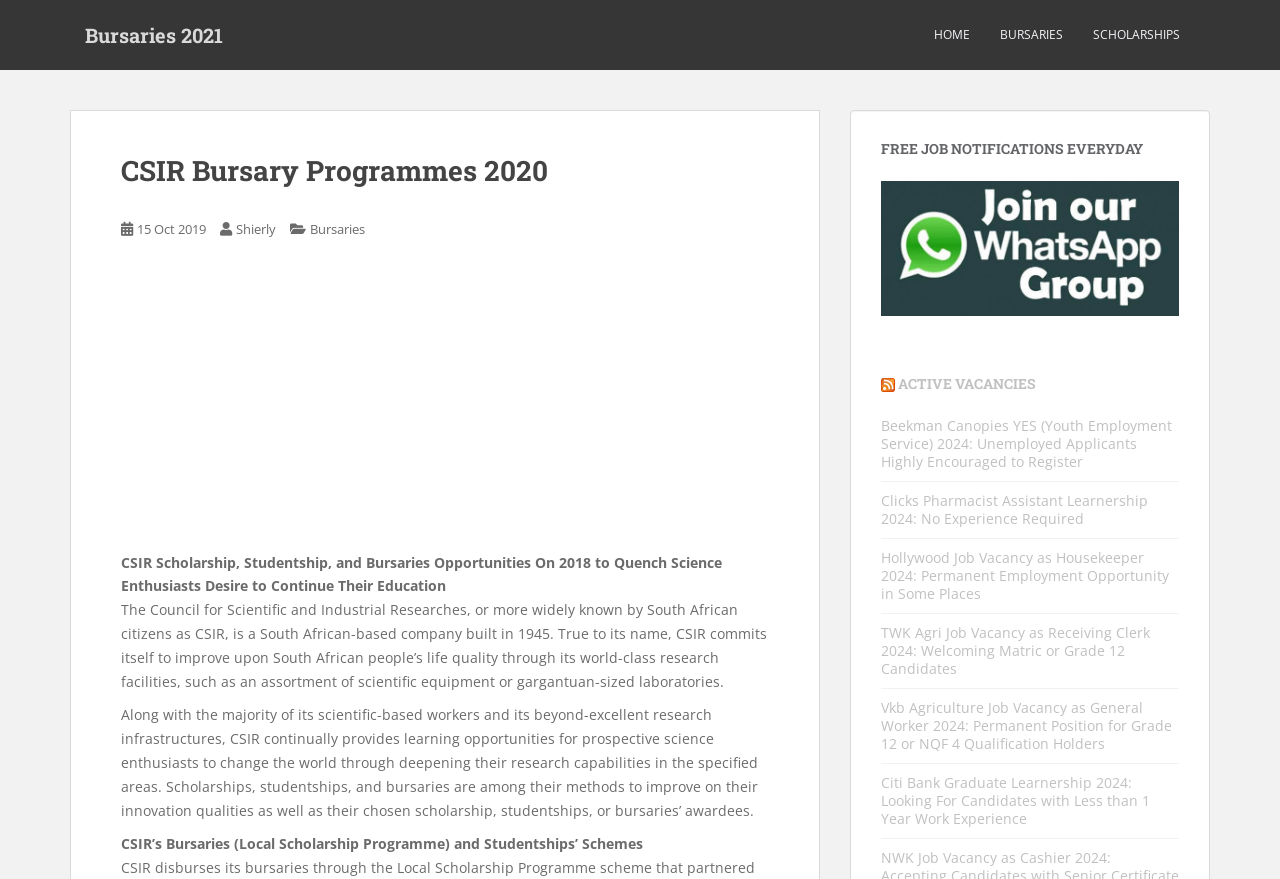Please identify the bounding box coordinates of the region to click in order to complete the task: "View CSIR Bursary Programmes 2020". The coordinates must be four float numbers between 0 and 1, specified as [left, top, right, bottom].

[0.095, 0.177, 0.601, 0.213]